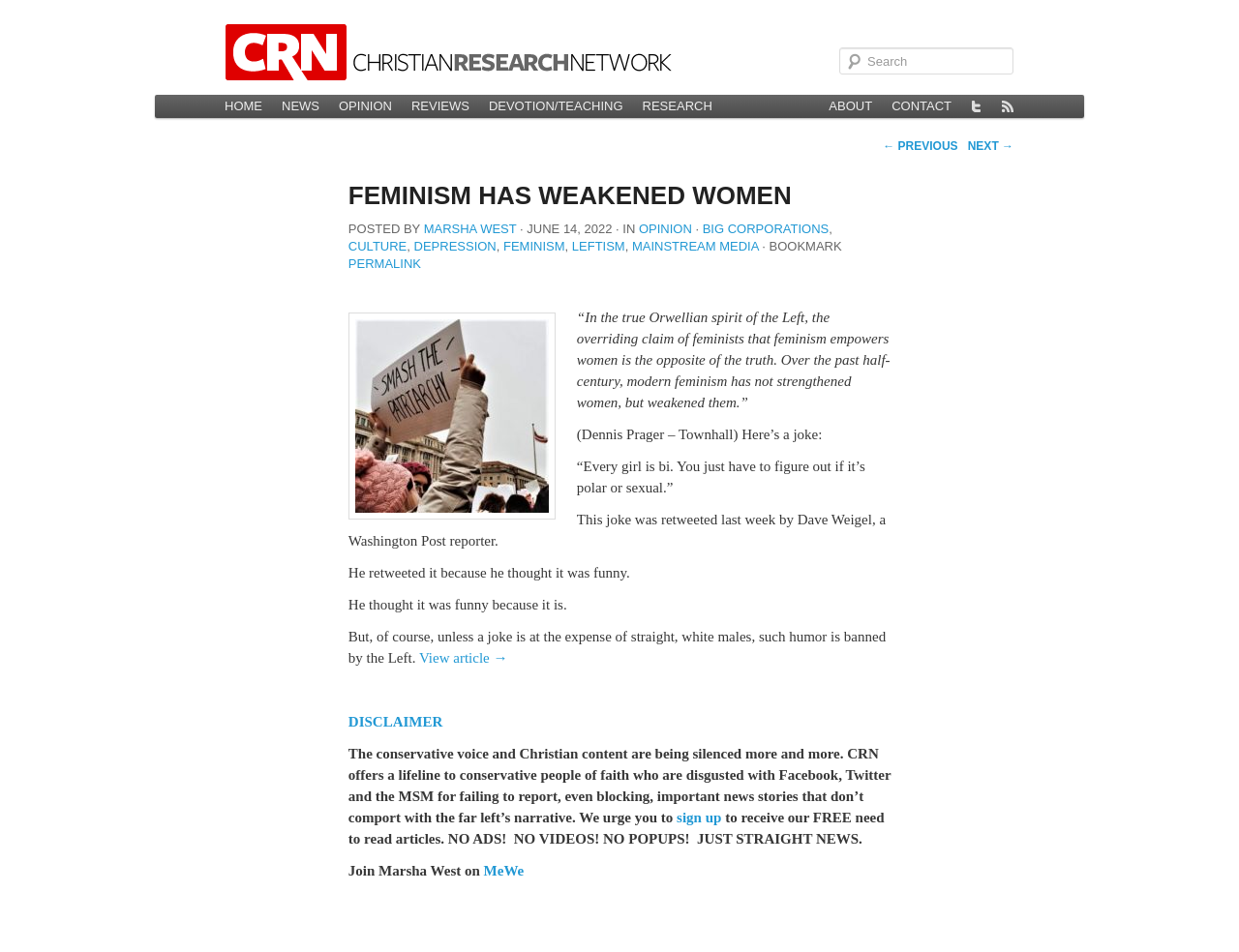Determine the bounding box coordinates of the clickable region to follow the instruction: "Go to the home page".

[0.173, 0.1, 0.22, 0.124]